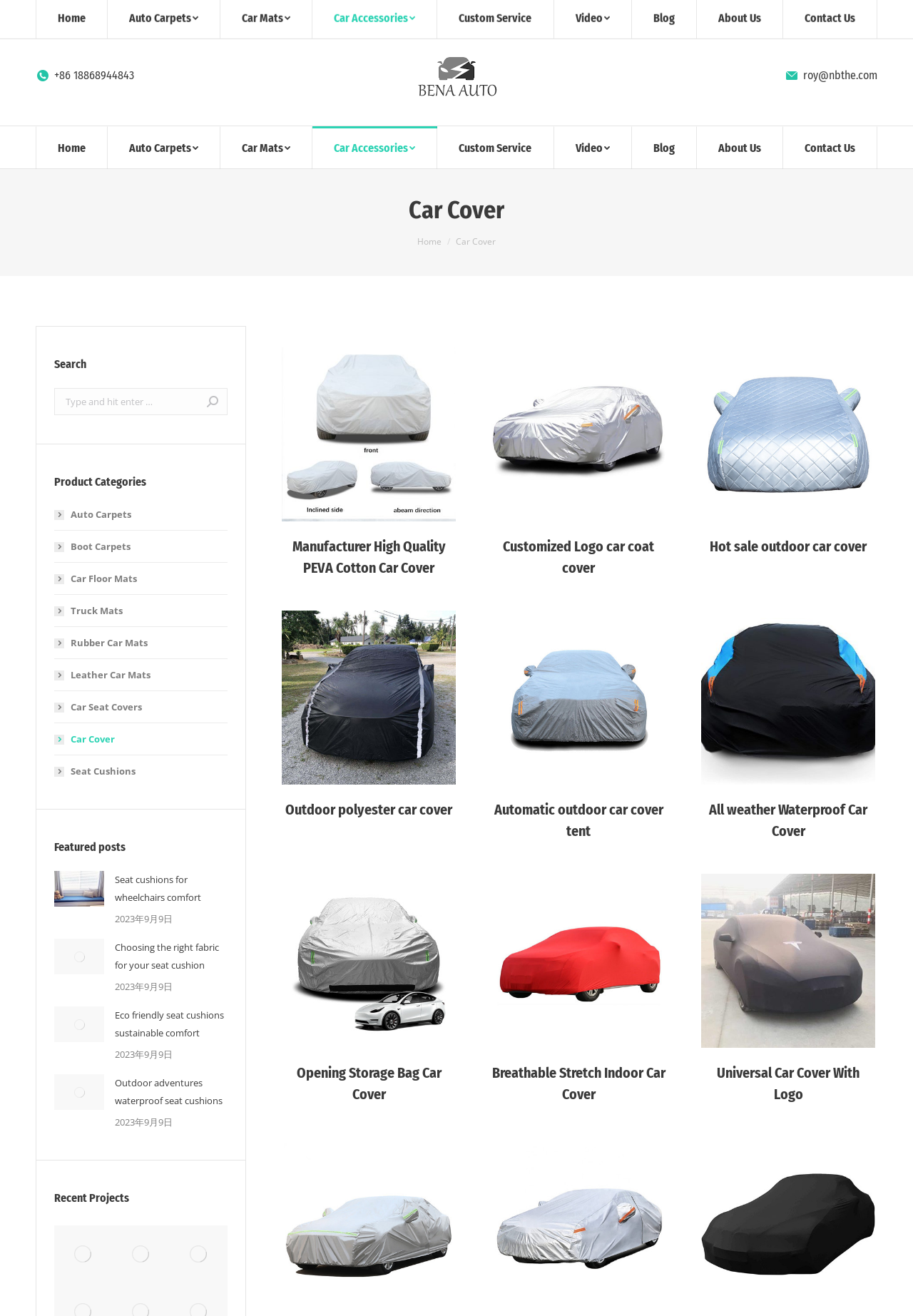Please locate the bounding box coordinates of the element that needs to be clicked to achieve the following instruction: "Visit Facebook page". The coordinates should be four float numbers between 0 and 1, i.e., [left, top, right, bottom].

[0.039, 0.003, 0.058, 0.016]